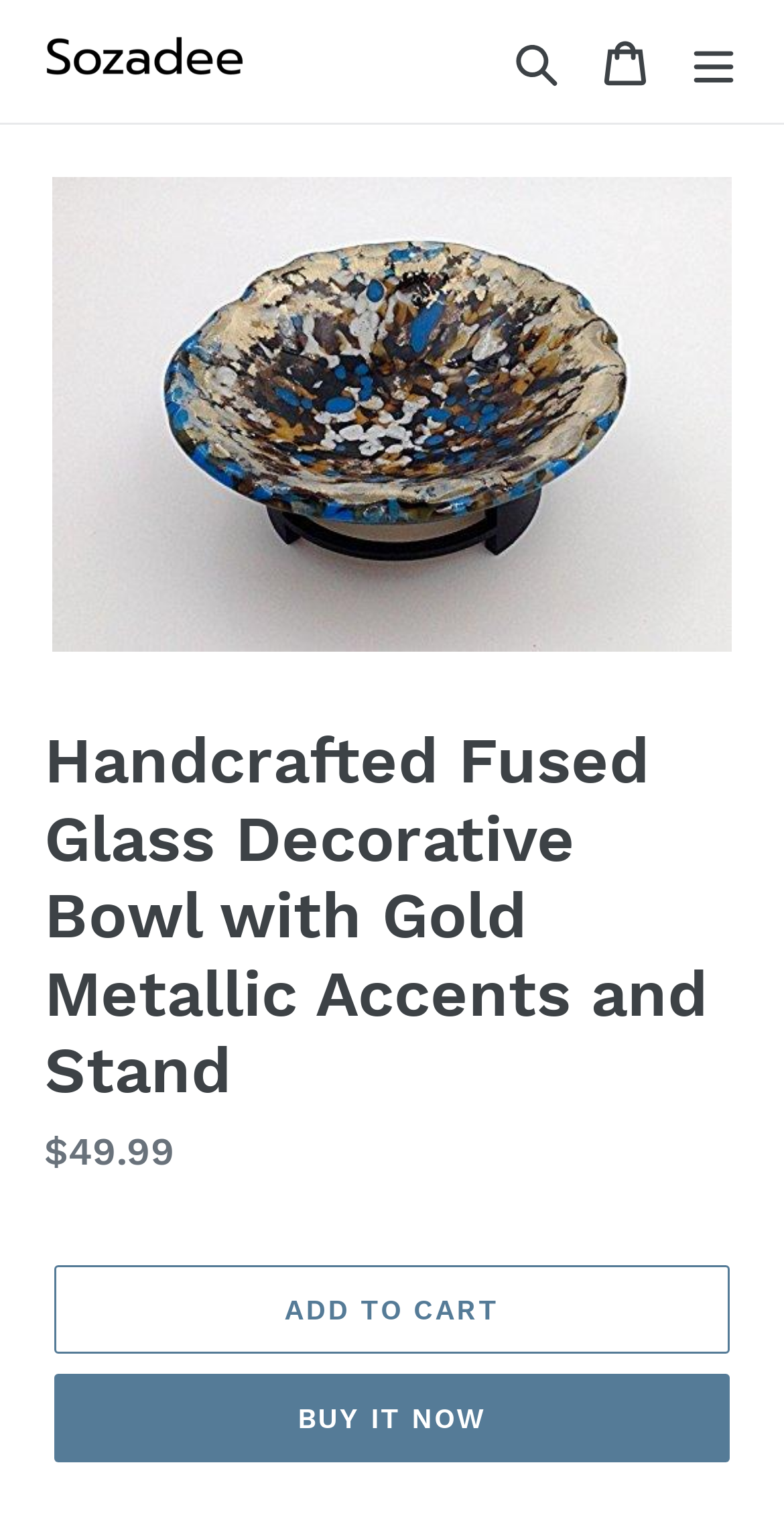Please reply to the following question with a single word or a short phrase:
What is the function of the 'ADD TO CART' button?

Add product to cart